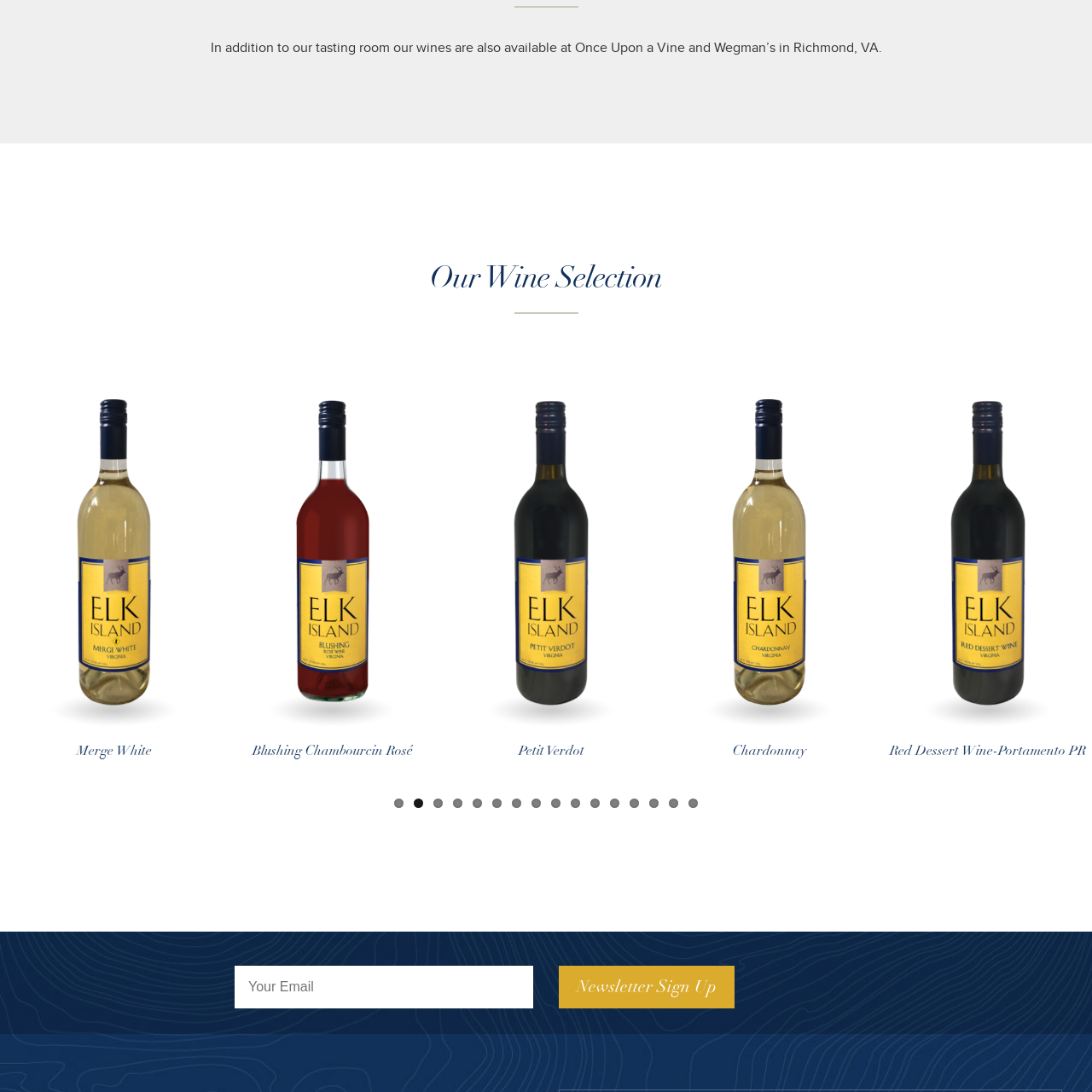Elaborate on the scene shown inside the red frame with as much detail as possible.

The image features a stylized representation of a wine glass, likely intended to complement the theme of wine selection on a webpage dedicated to various wines. Positioned alongside links to specific wine varieties, such as "Merge White," this graphic enriches the visual appeal of the selection and invites visitors to explore further. The design is minimalistic yet elegant, reflecting the sophisticated experience often associated with wine tasting. The overall context suggests a curated collection of wines available for tasting or purchase, highlighting both quality and a delightful drinking experience.